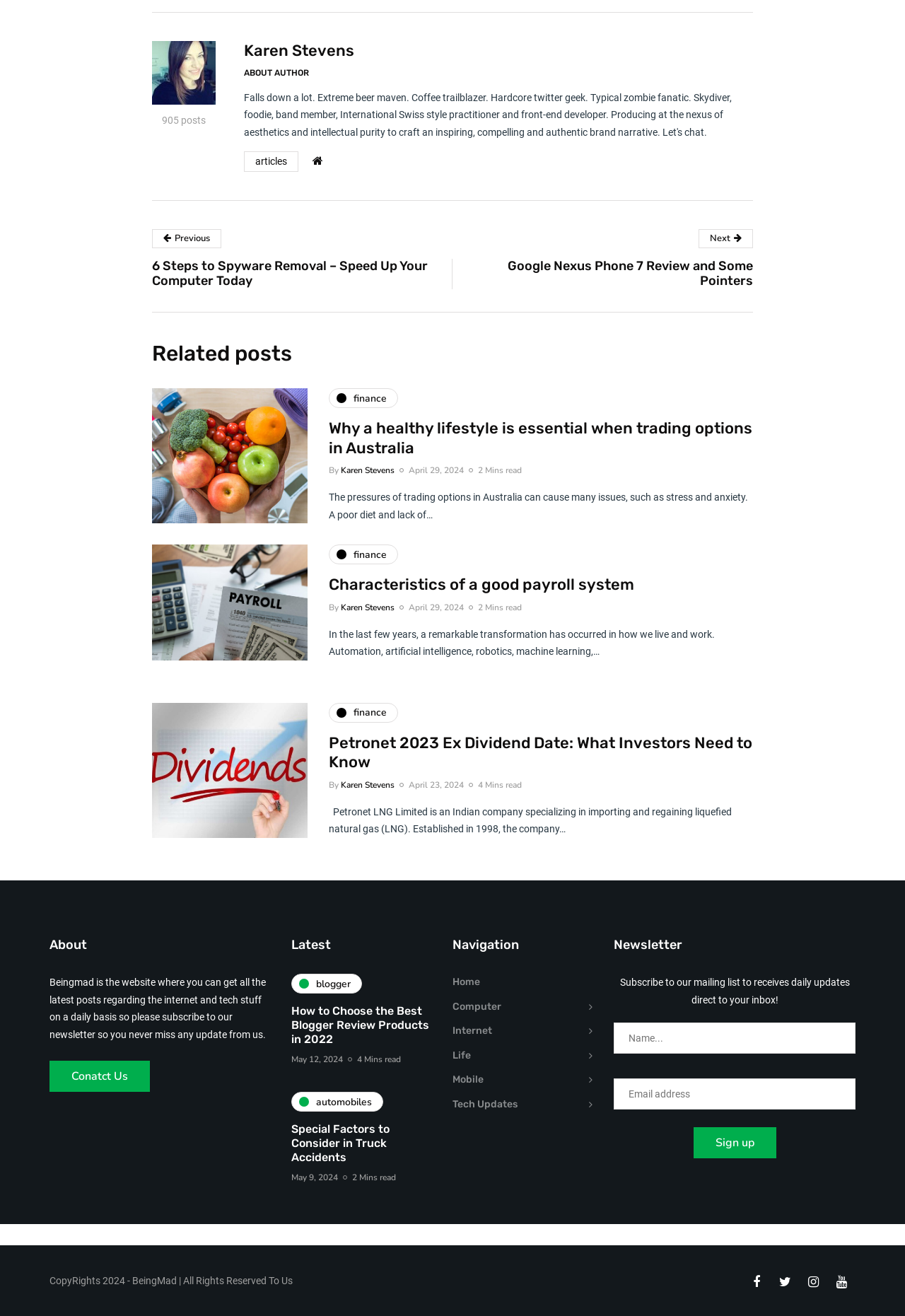Given the following UI element description: "name="EMAIL" placeholder="Email address"", find the bounding box coordinates in the webpage screenshot.

[0.678, 0.82, 0.945, 0.843]